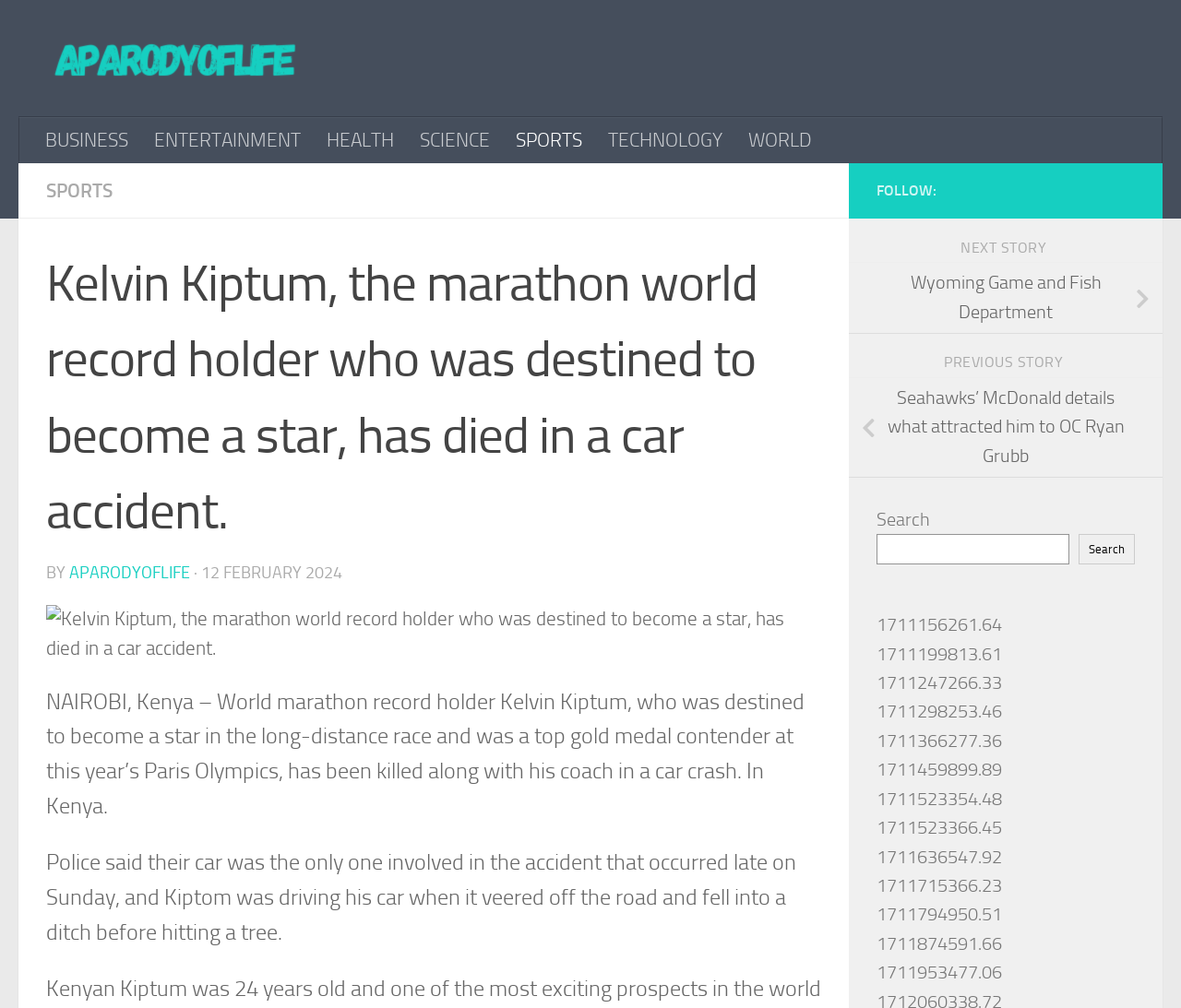Answer the question briefly using a single word or phrase: 
What is the location of the car accident?

Kenya